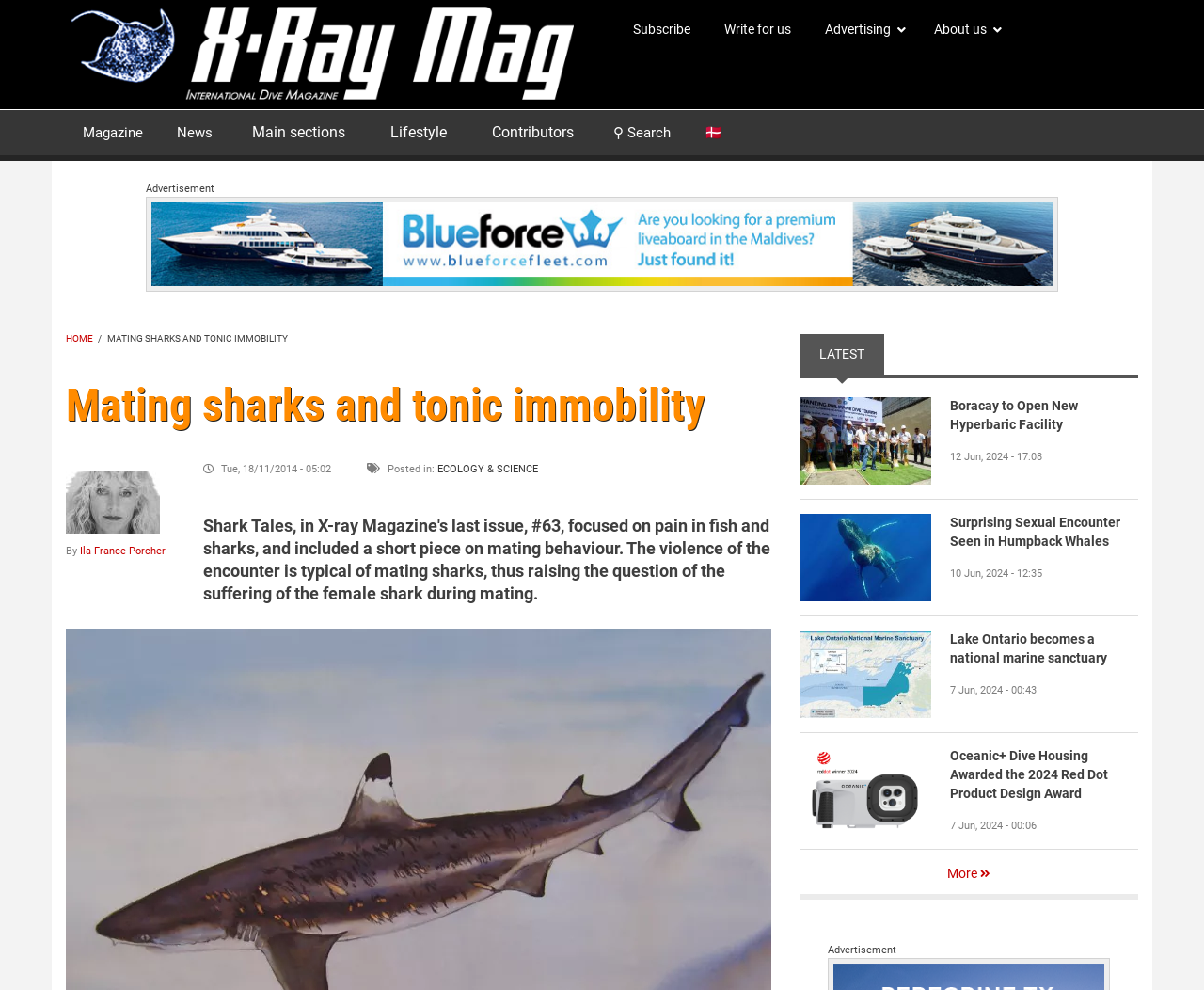What is the main topic of the webpage?
Please provide a single word or phrase in response based on the screenshot.

Diving and marine life